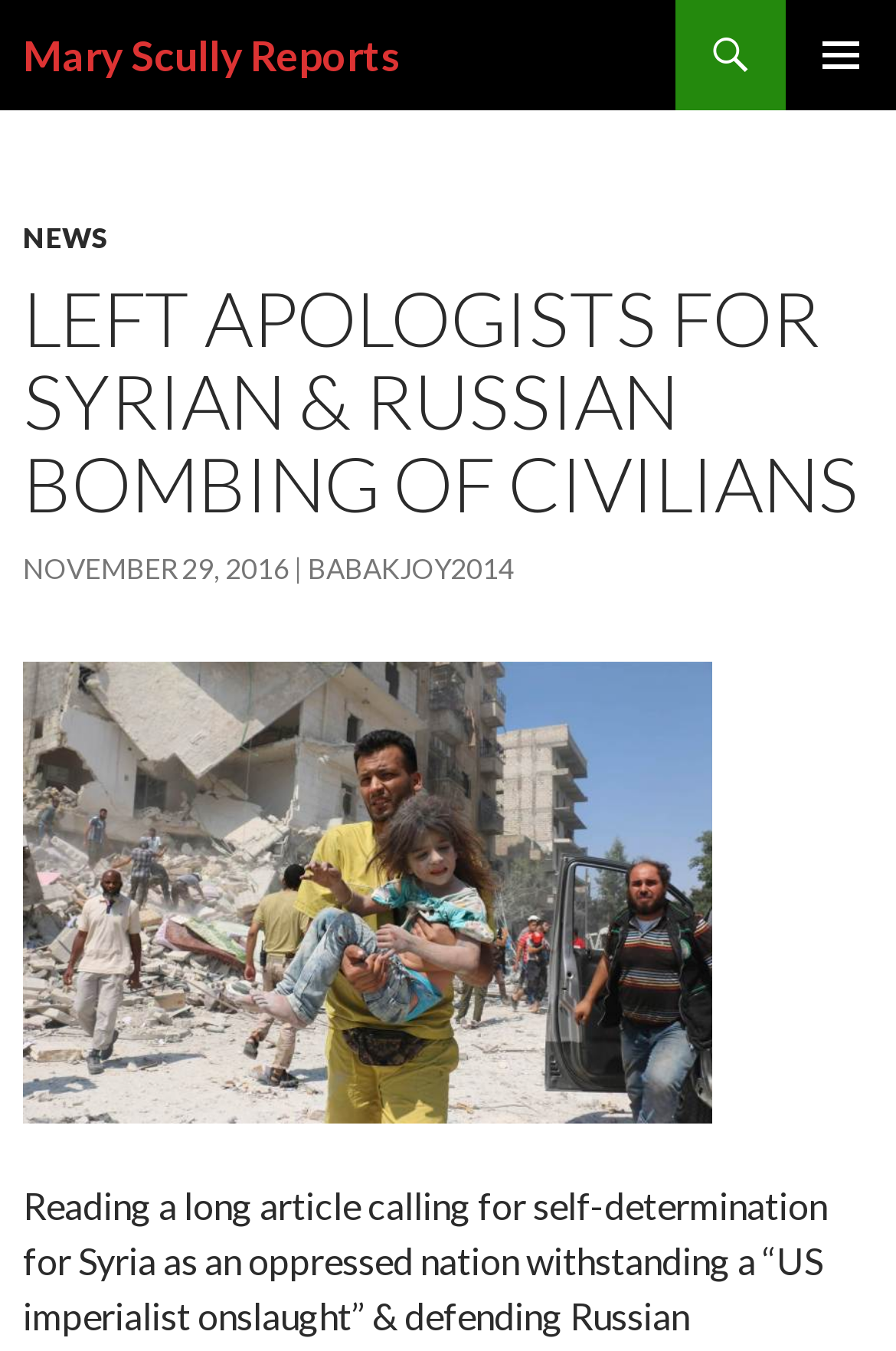Give a one-word or one-phrase response to the question:
What is the source of the image?

Ameer al-Halbi : AFP : Getty Images